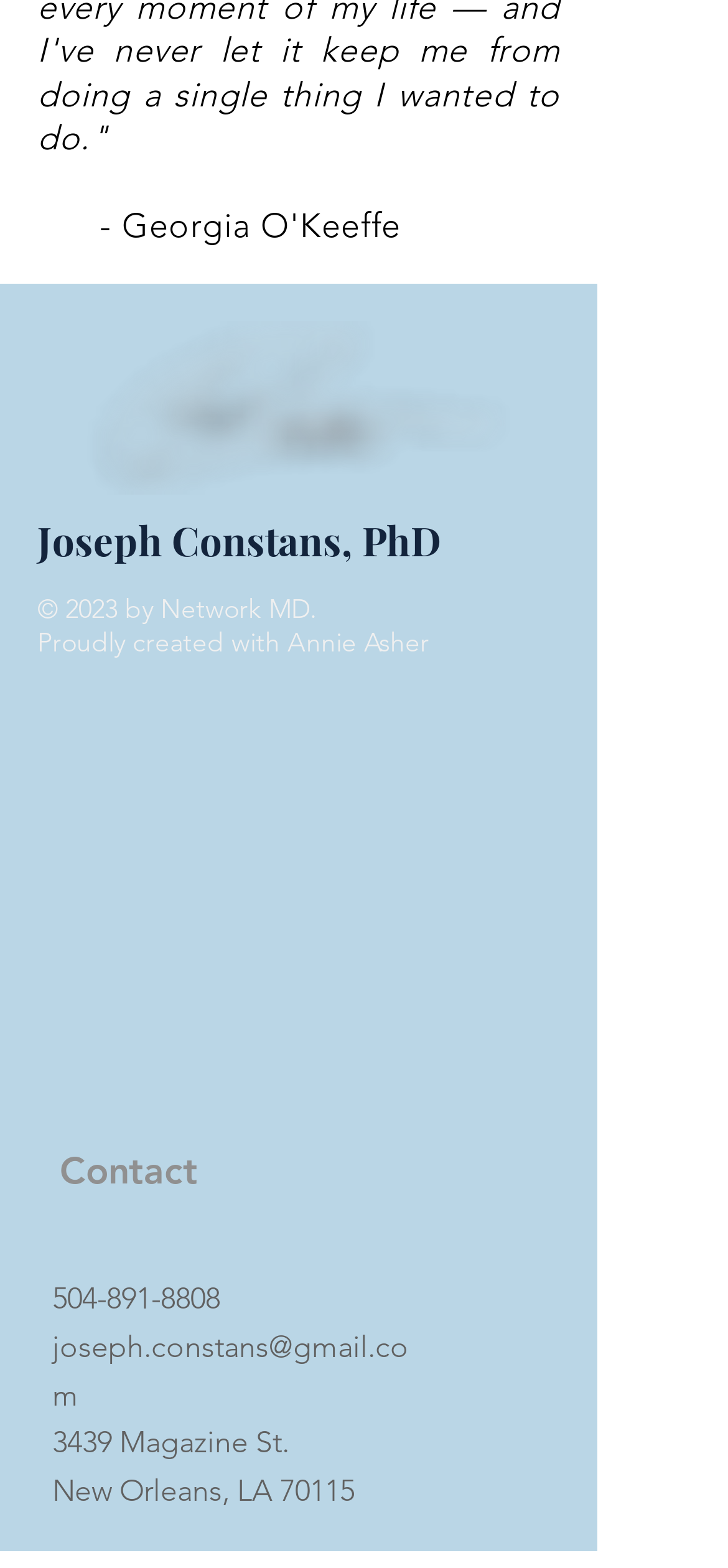Bounding box coordinates are given in the format (top-left x, top-left y, bottom-right x, bottom-right y). All values should be floating point numbers between 0 and 1. Provide the bounding box coordinate for the UI element described as: Annie Asher

[0.395, 0.399, 0.59, 0.421]